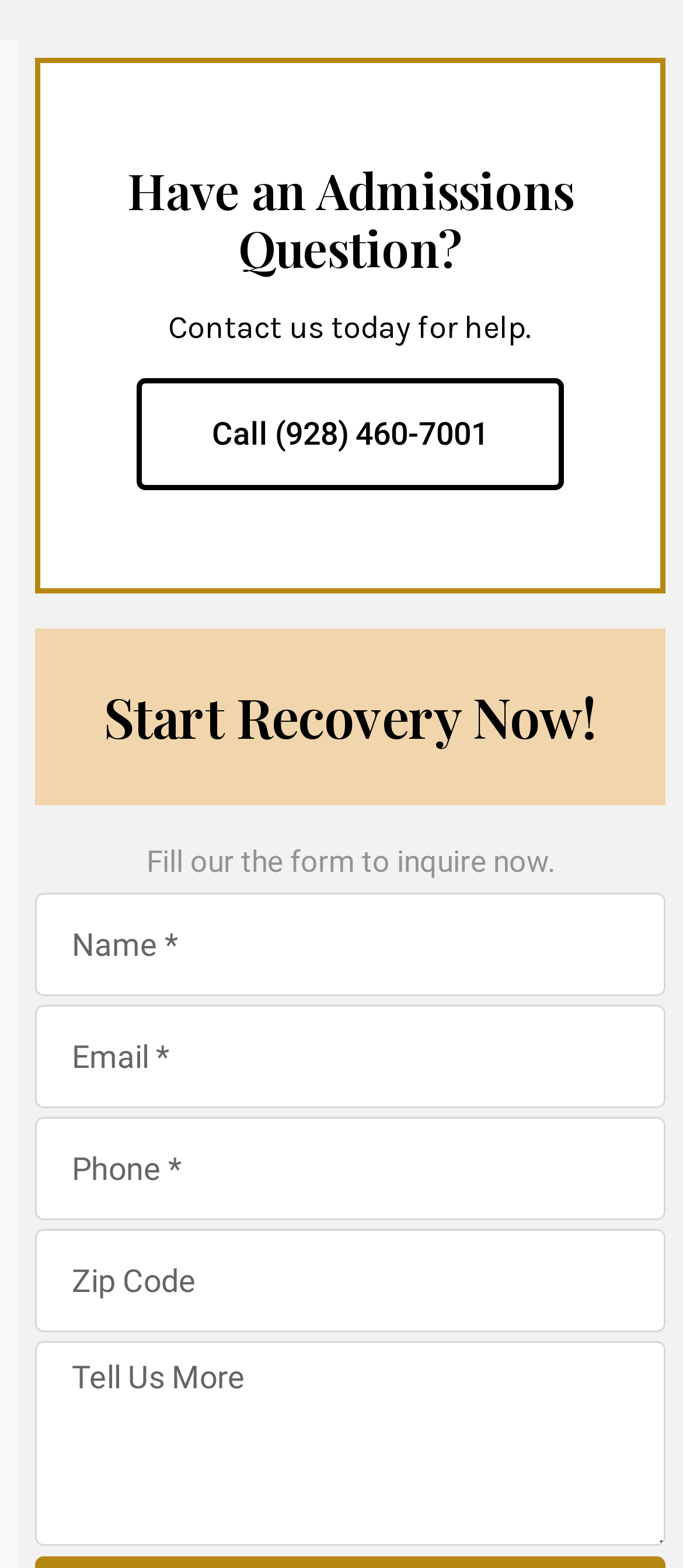What is the format for the phone number field?
Provide a thorough and detailed answer to the question.

The phone number field has a specific format requirement, as indicated by the placeholder text, which allows only numbers and special characters such as '#', '-', '*', etc.